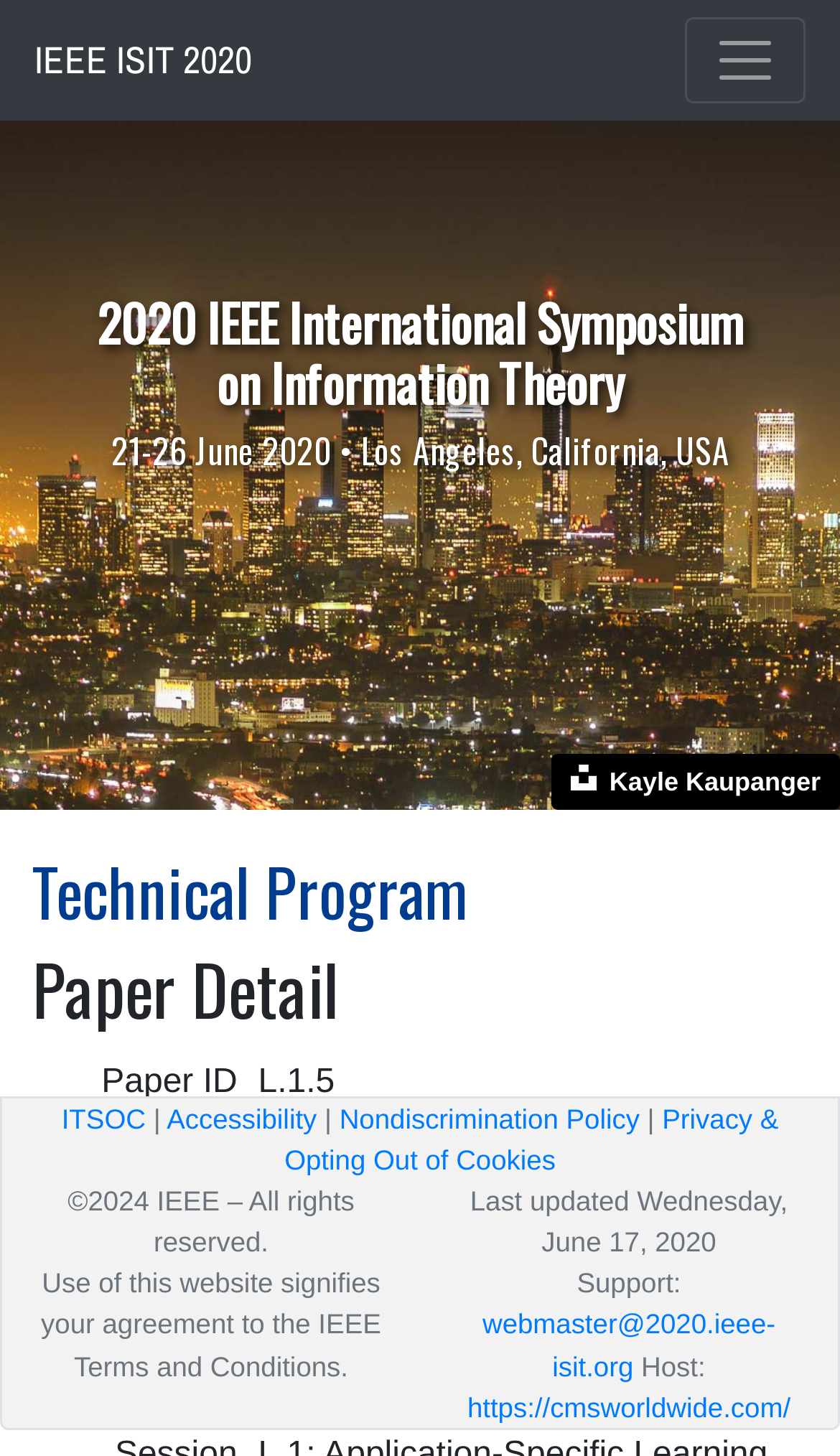Determine the bounding box coordinates of the element's region needed to click to follow the instruction: "Toggle navigation". Provide these coordinates as four float numbers between 0 and 1, formatted as [left, top, right, bottom].

[0.815, 0.012, 0.959, 0.071]